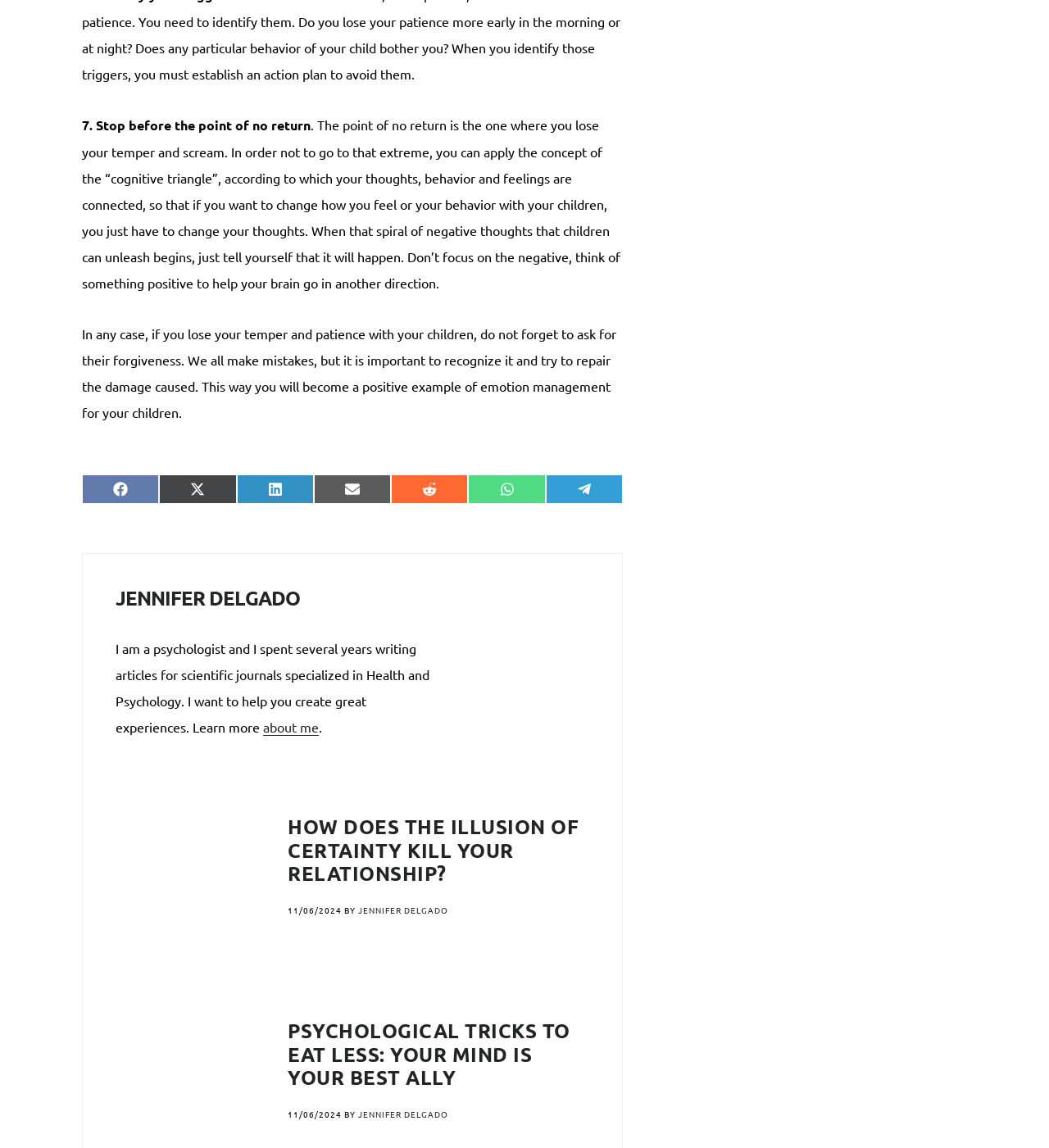Select the bounding box coordinates of the element I need to click to carry out the following instruction: "Read the article 'PSYCHOLOGICAL TRICKS TO EAT LESS: YOUR MIND IS YOUR BEST ALLY'".

[0.274, 0.886, 0.543, 0.95]